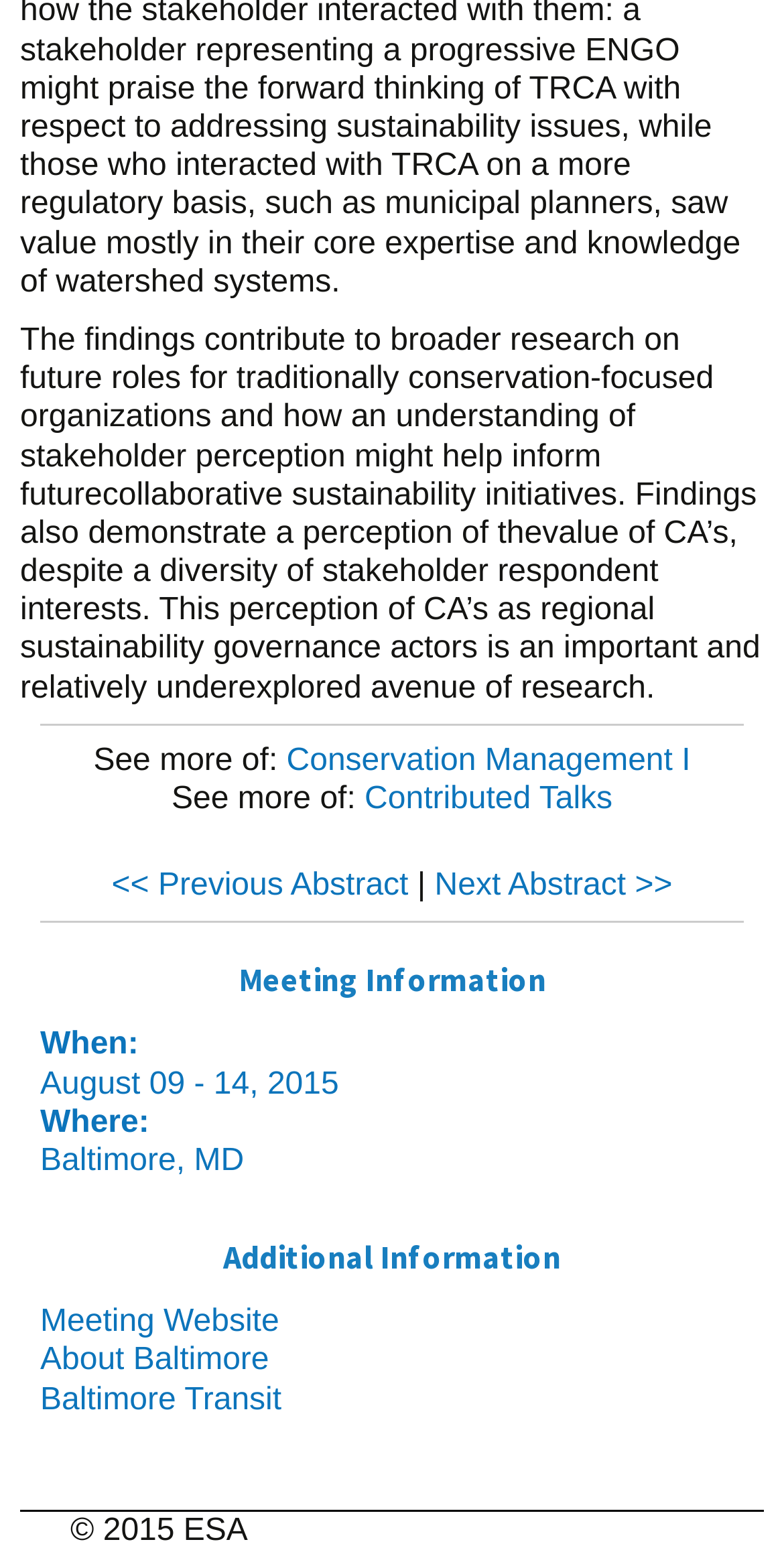Extract the bounding box coordinates of the UI element described: "<< Previous Abstract". Provide the coordinates in the format [left, top, right, bottom] with values ranging from 0 to 1.

[0.142, 0.559, 0.521, 0.581]